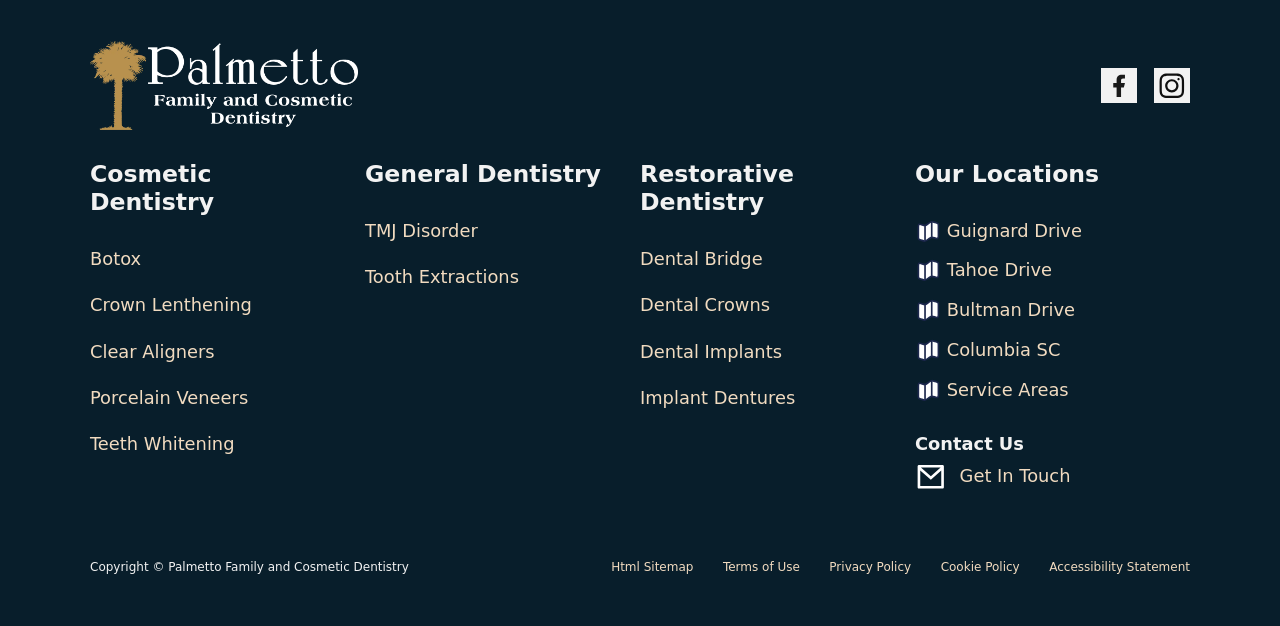How many locations does the dental clinic have?
Based on the image, provide your answer in one word or phrase.

4